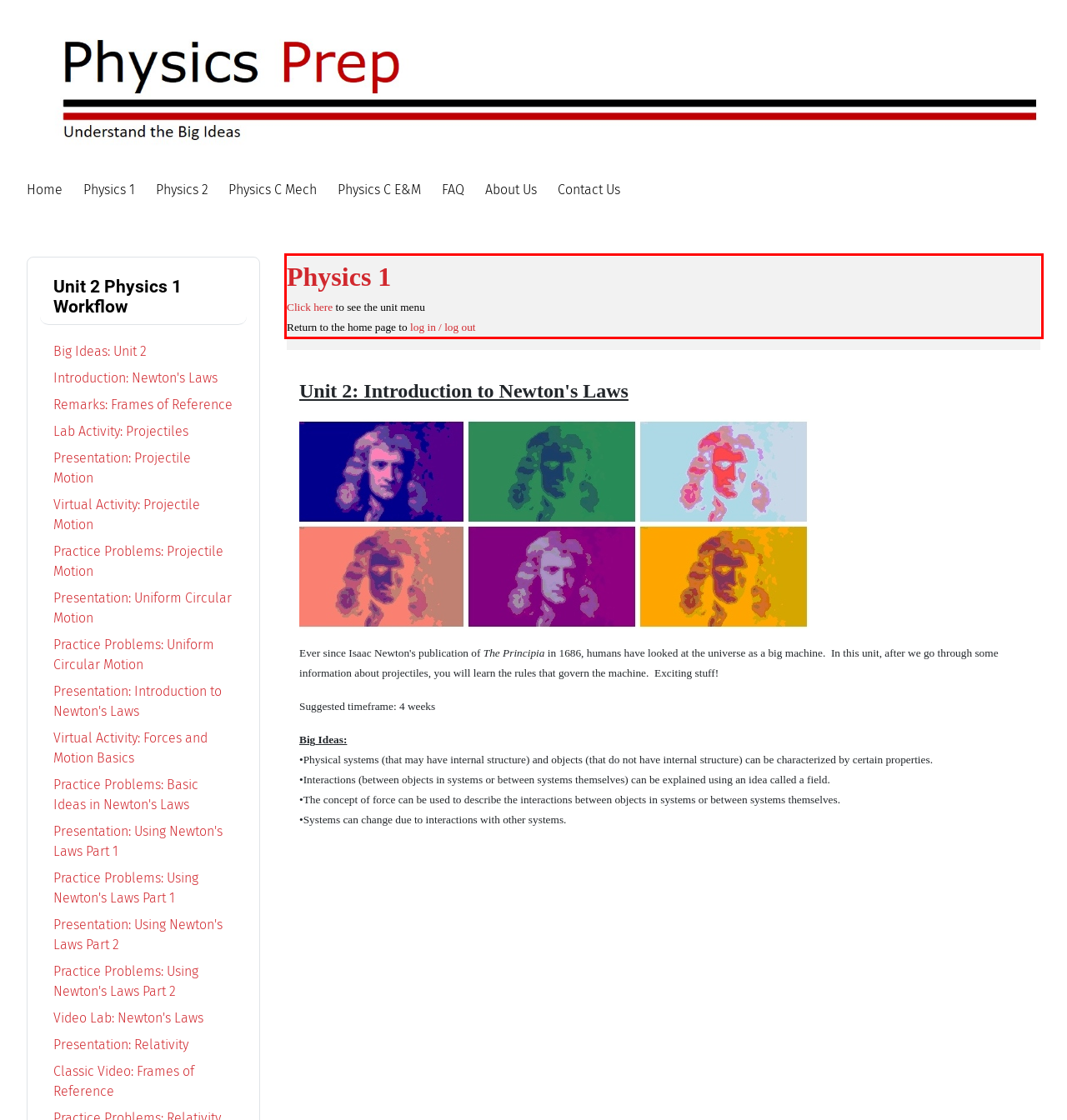You have a screenshot of a webpage with a UI element highlighted by a red bounding box. Use OCR to obtain the text within this highlighted area.

Physics 1 Click here to see the unit menu Return to the home page to log in / log out